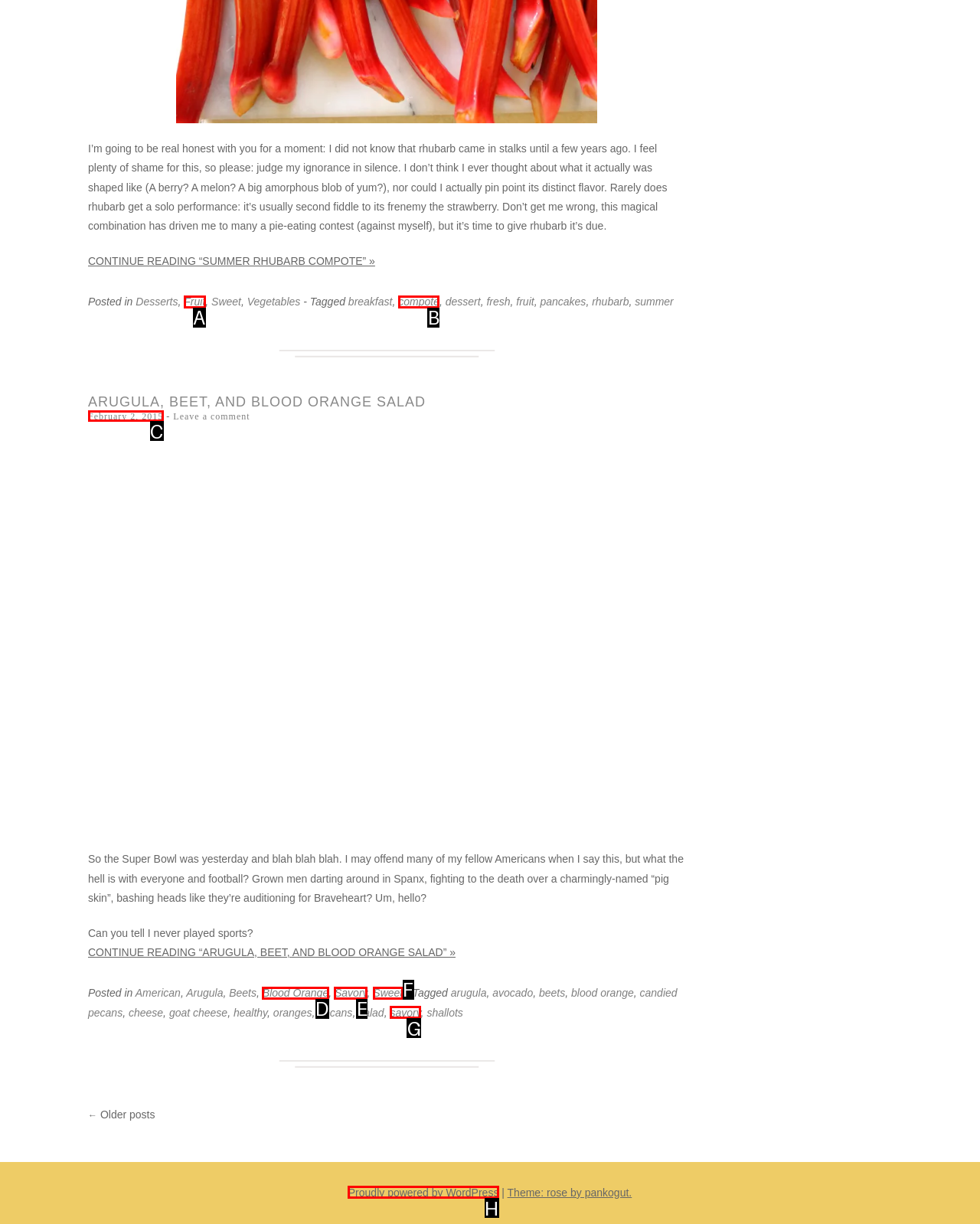Determine which HTML element corresponds to the description: February 2, 2015February 2, 2015. Provide the letter of the correct option.

C